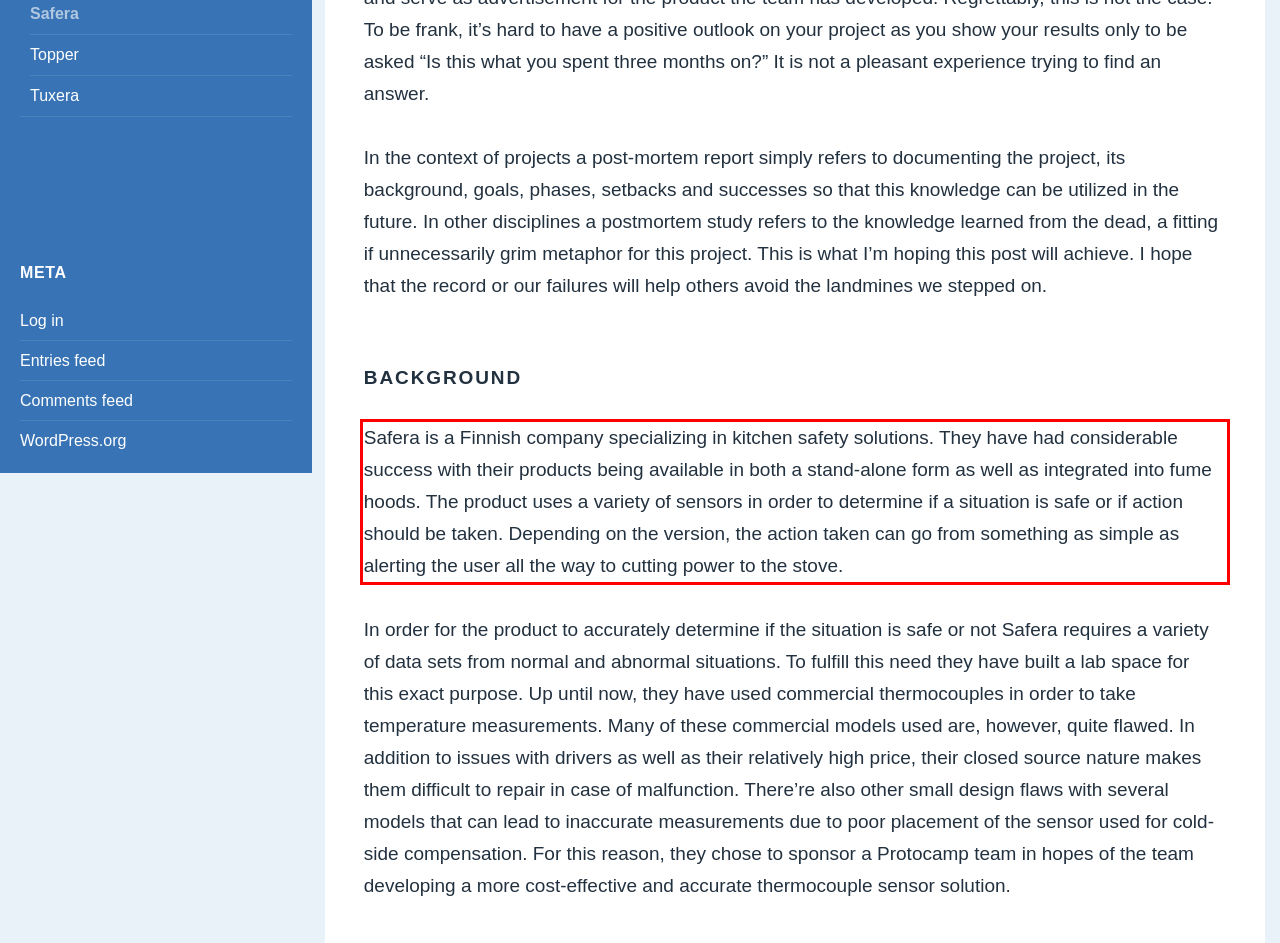You have a screenshot of a webpage with a UI element highlighted by a red bounding box. Use OCR to obtain the text within this highlighted area.

Safera is a Finnish company specializing in kitchen safety solutions. They have had considerable success with their products being available in both a stand-alone form as well as integrated into fume hoods. The product uses a variety of sensors in order to determine if a situation is safe or if action should be taken. Depending on the version, the action taken can go from something as simple as alerting the user all the way to cutting power to the stove.